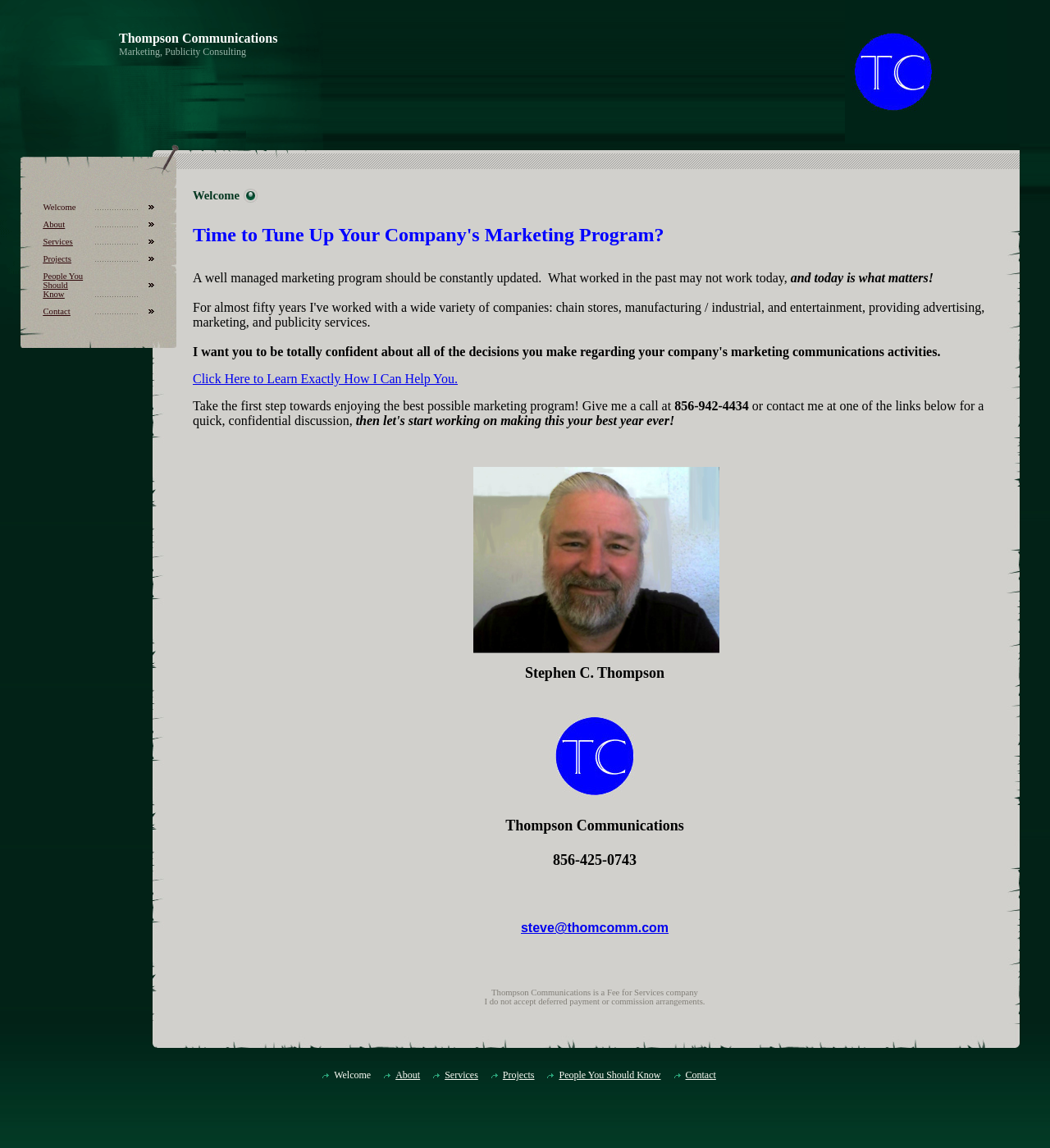Respond concisely with one word or phrase to the following query:
What is the purpose of the company?

To help companies with marketing